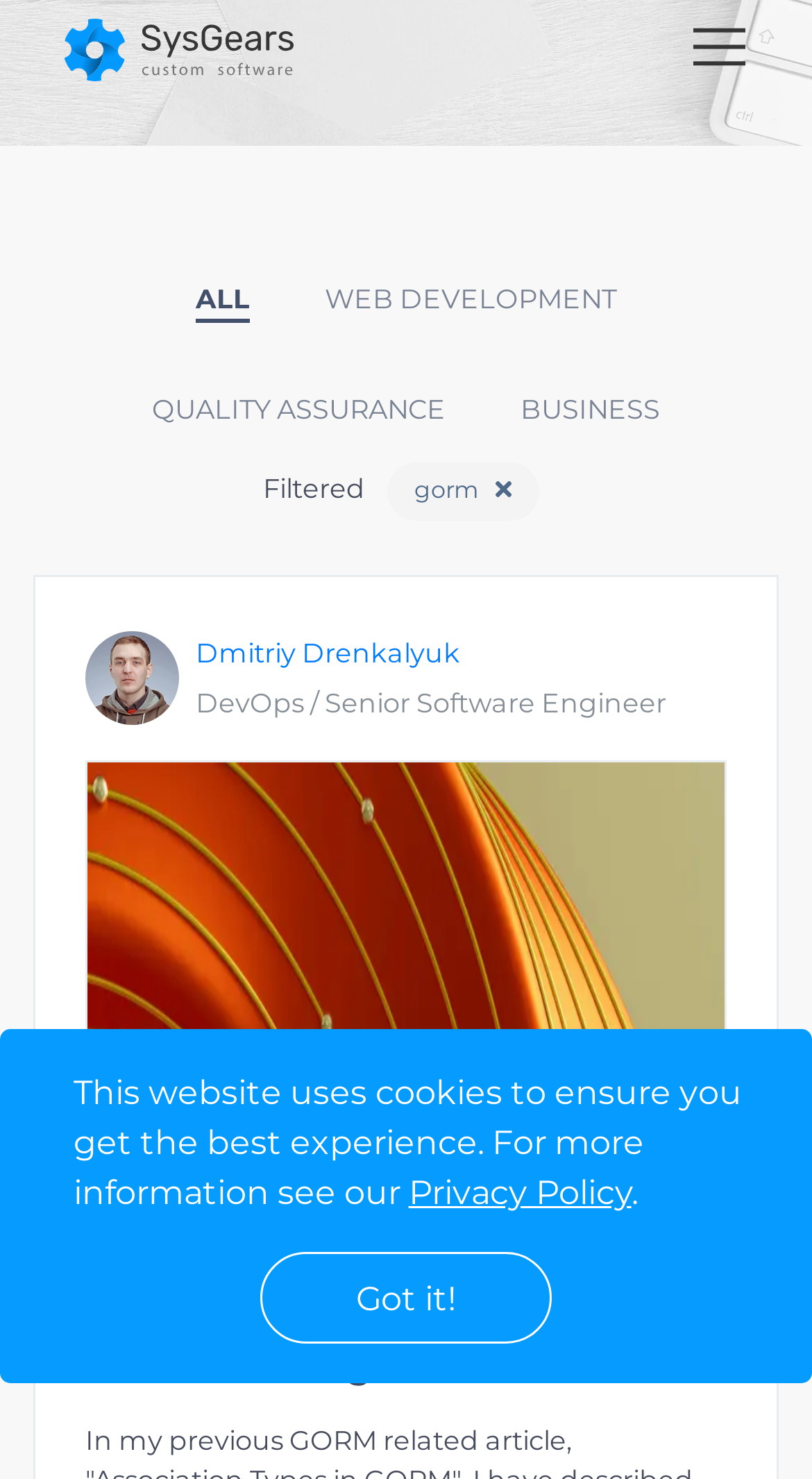Locate the bounding box coordinates of the element that should be clicked to fulfill the instruction: "Visit the author's page".

[0.241, 0.431, 0.567, 0.453]